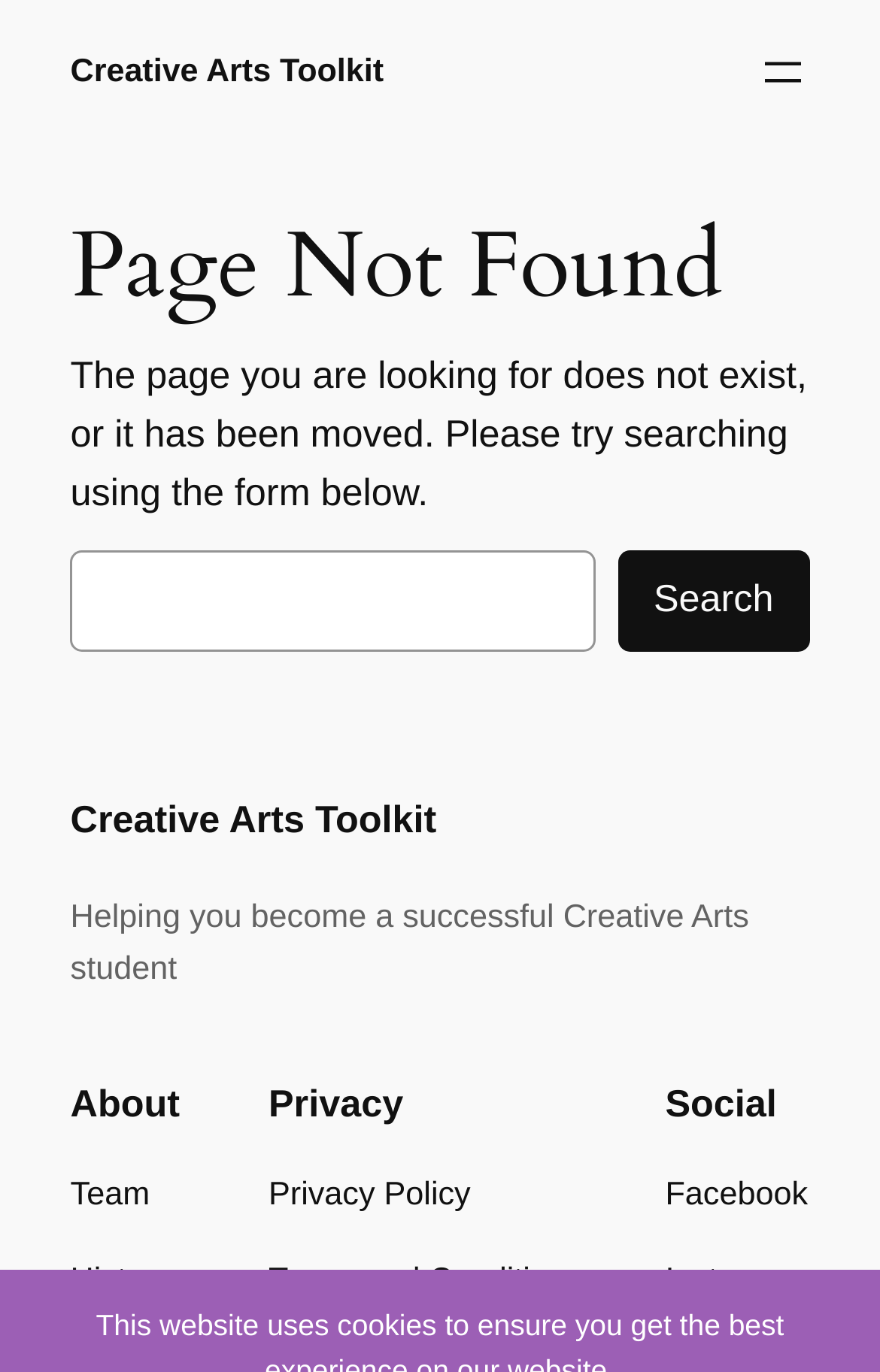Determine the bounding box coordinates for the UI element with the following description: "Instagram". The coordinates should be four float numbers between 0 and 1, represented as [left, top, right, bottom].

[0.756, 0.916, 0.92, 0.953]